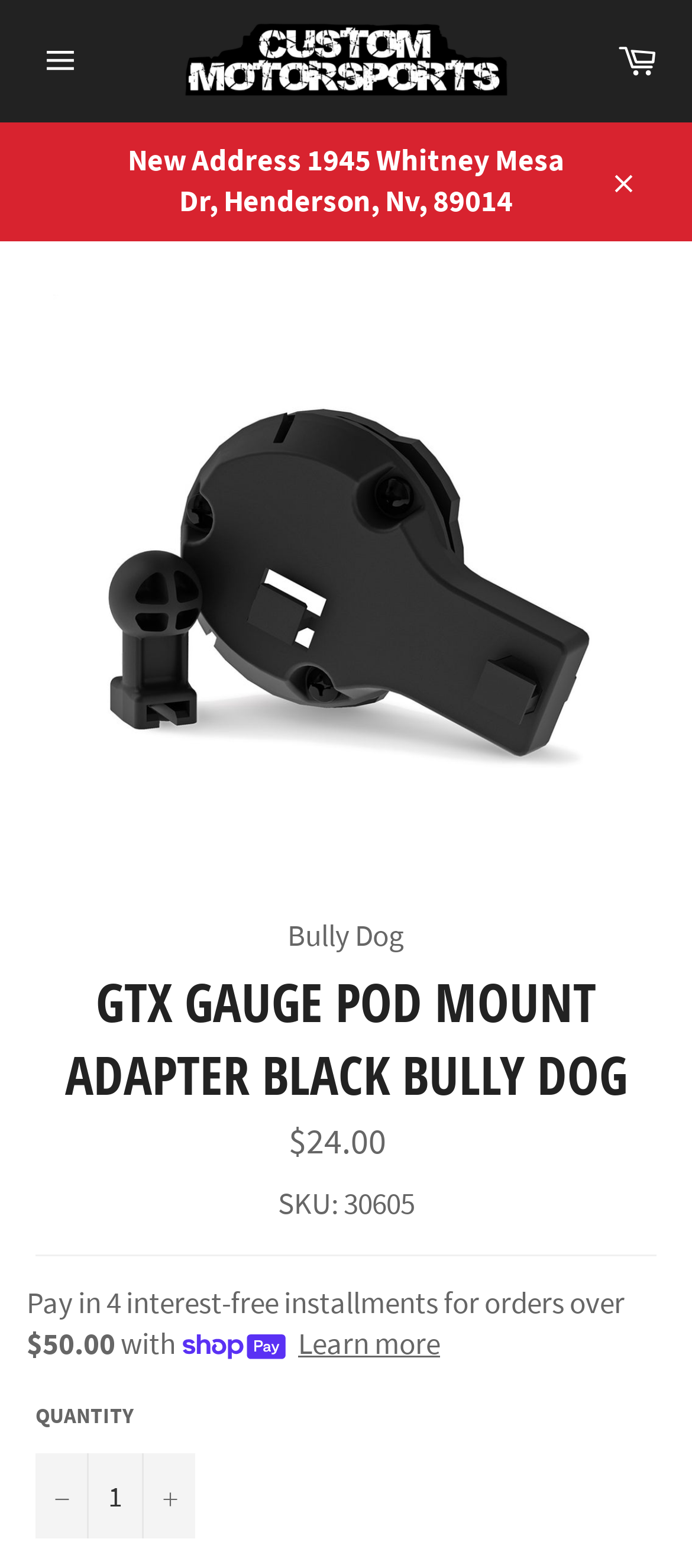Bounding box coordinates are to be given in the format (top-left x, top-left y, bottom-right x, bottom-right y). All values must be floating point numbers between 0 and 1. Provide the bounding box coordinate for the UI element described as: Privacy Policy

None